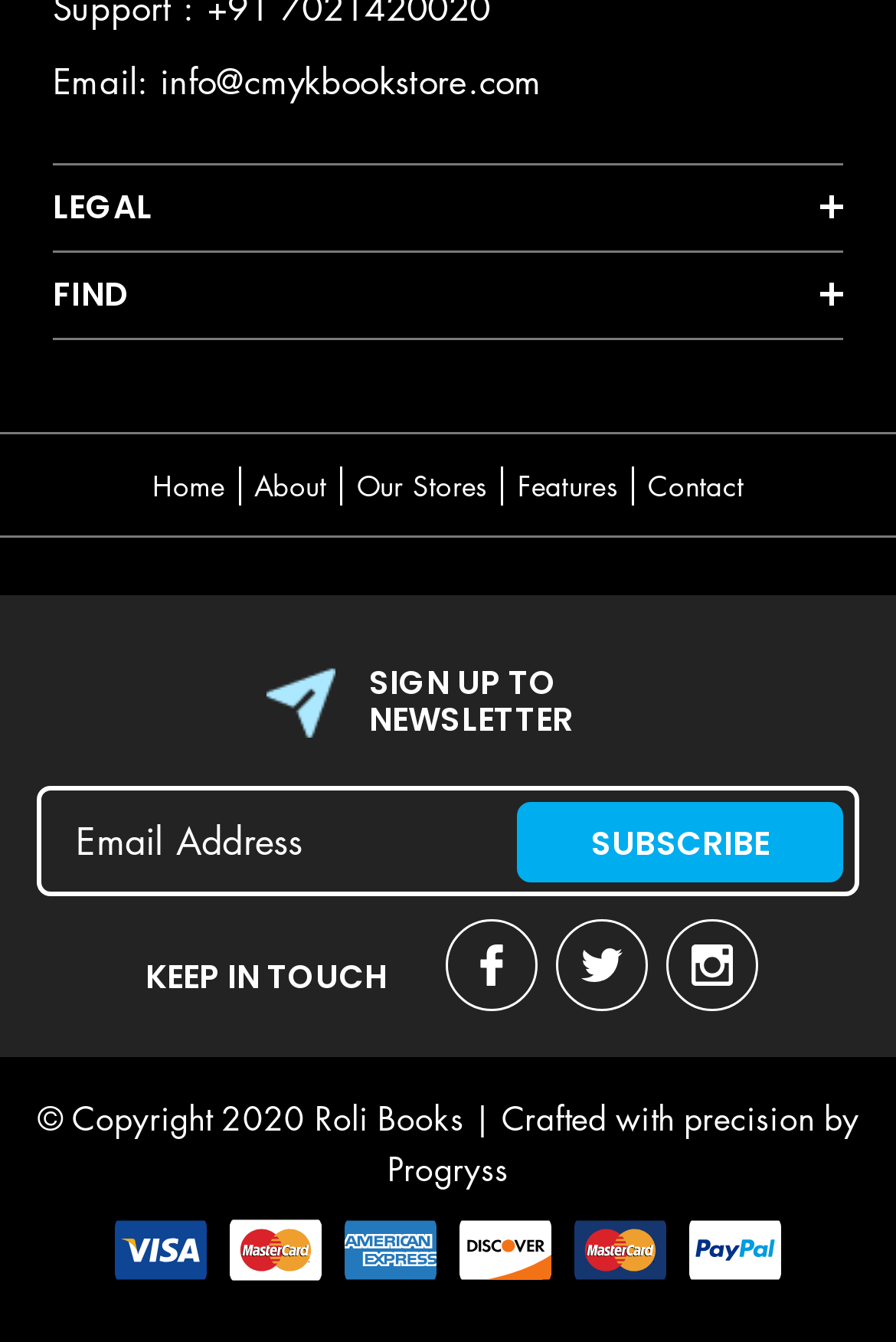Show the bounding box coordinates for the HTML element as described: "Our Stores".

[0.383, 0.347, 0.562, 0.376]